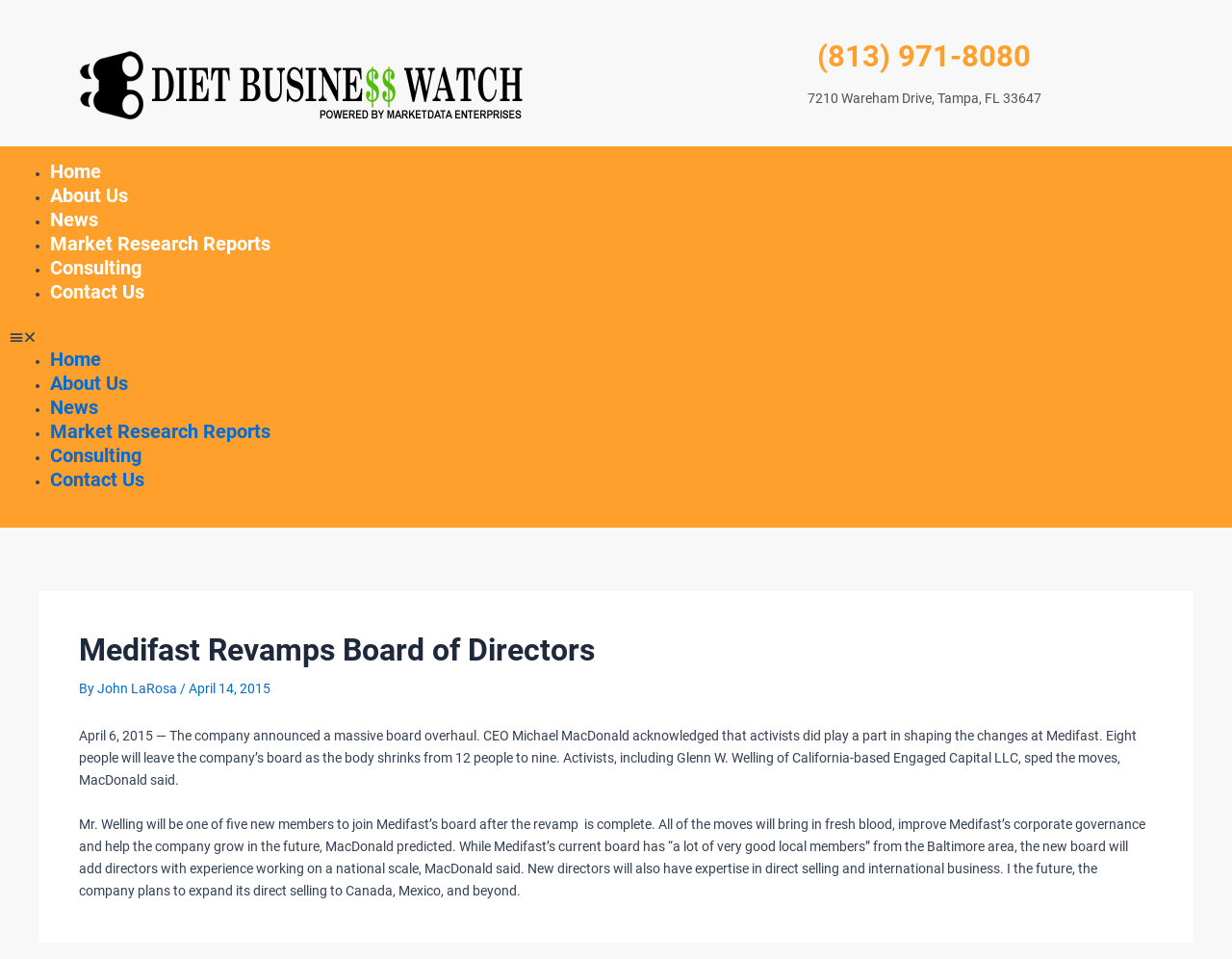What is the name of the CEO of Medifast?
Please provide a comprehensive answer based on the visual information in the image.

I found the answer by reading the article content which mentions 'CEO Michael MacDonald acknowledged that activists did play a part in shaping the changes at Medifast.'